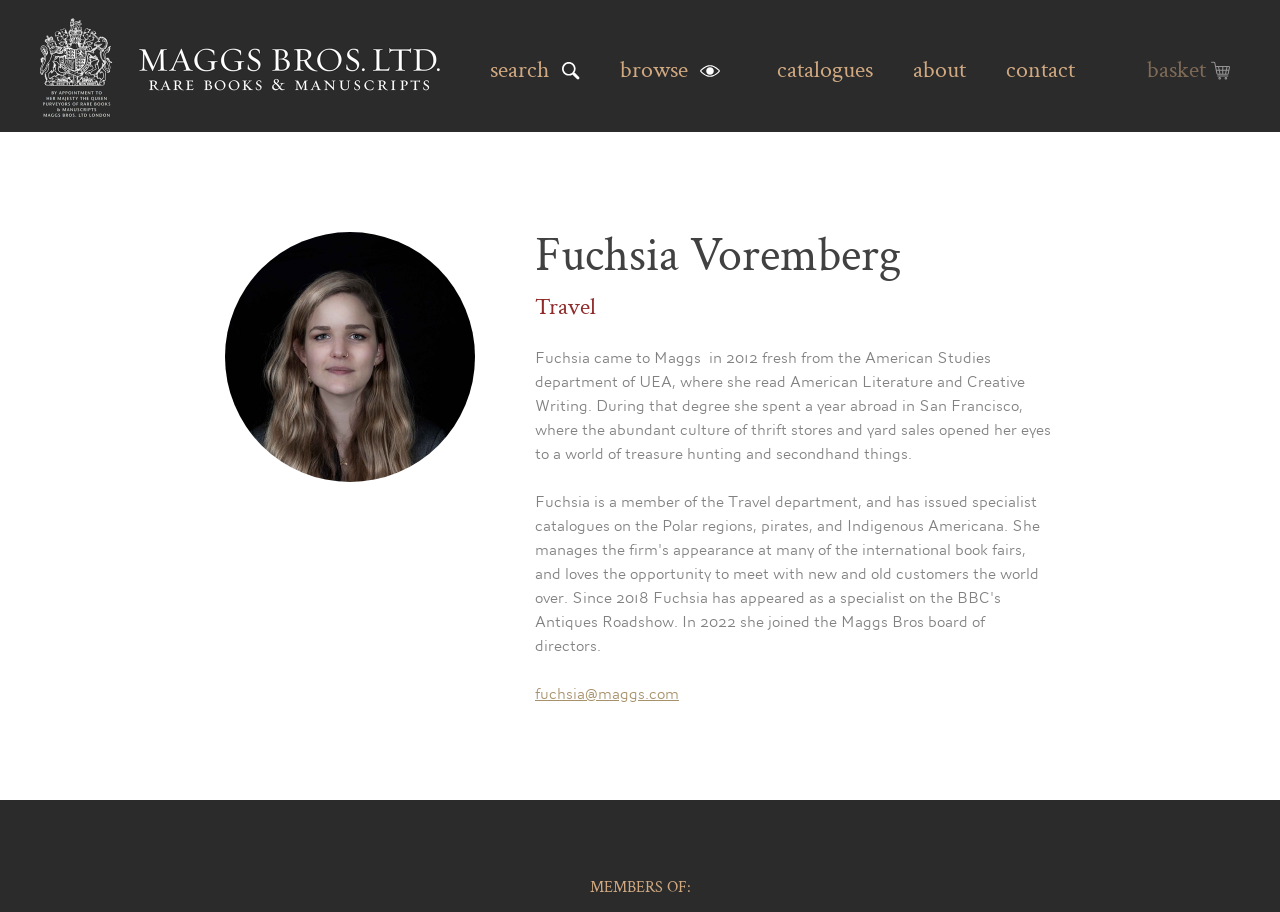Please locate the bounding box coordinates of the element that should be clicked to complete the given instruction: "visit Maggs Bros Ltd".

[0.031, 0.02, 0.344, 0.128]